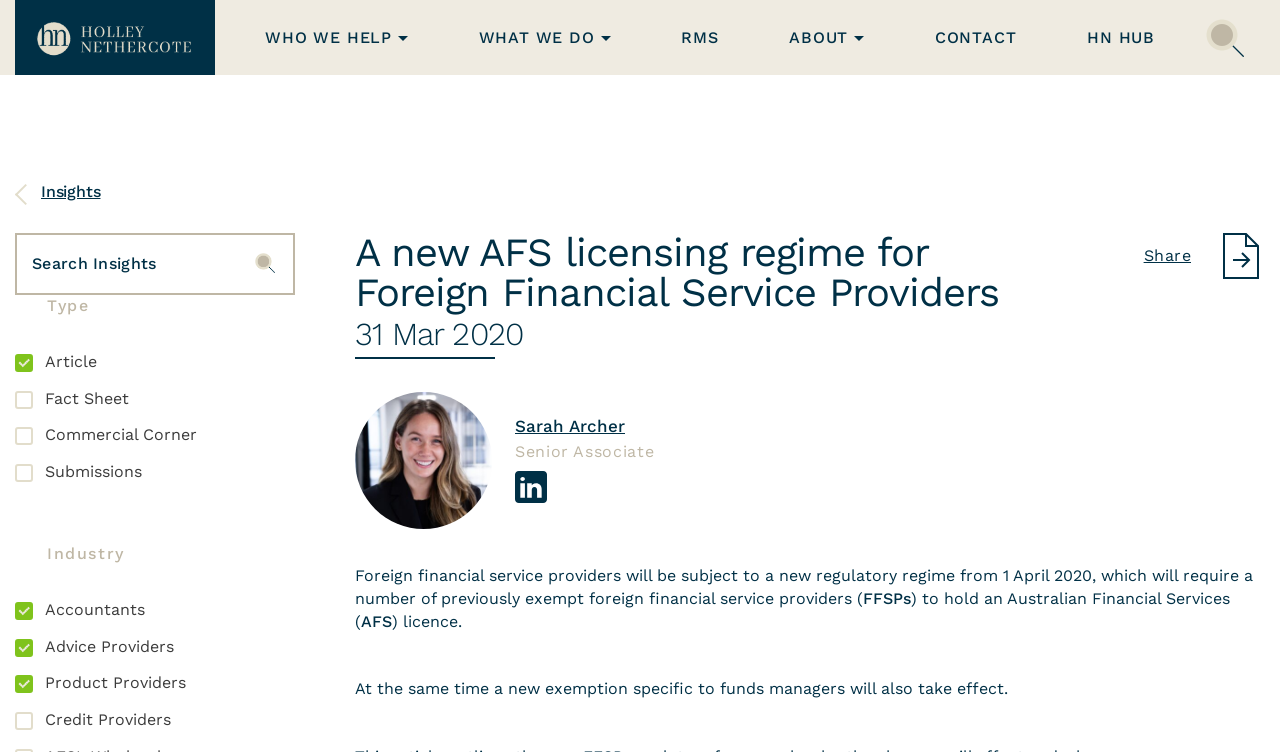Identify the primary heading of the webpage and provide its text.

A new AFS licensing regime for Foreign Financial Service Providers